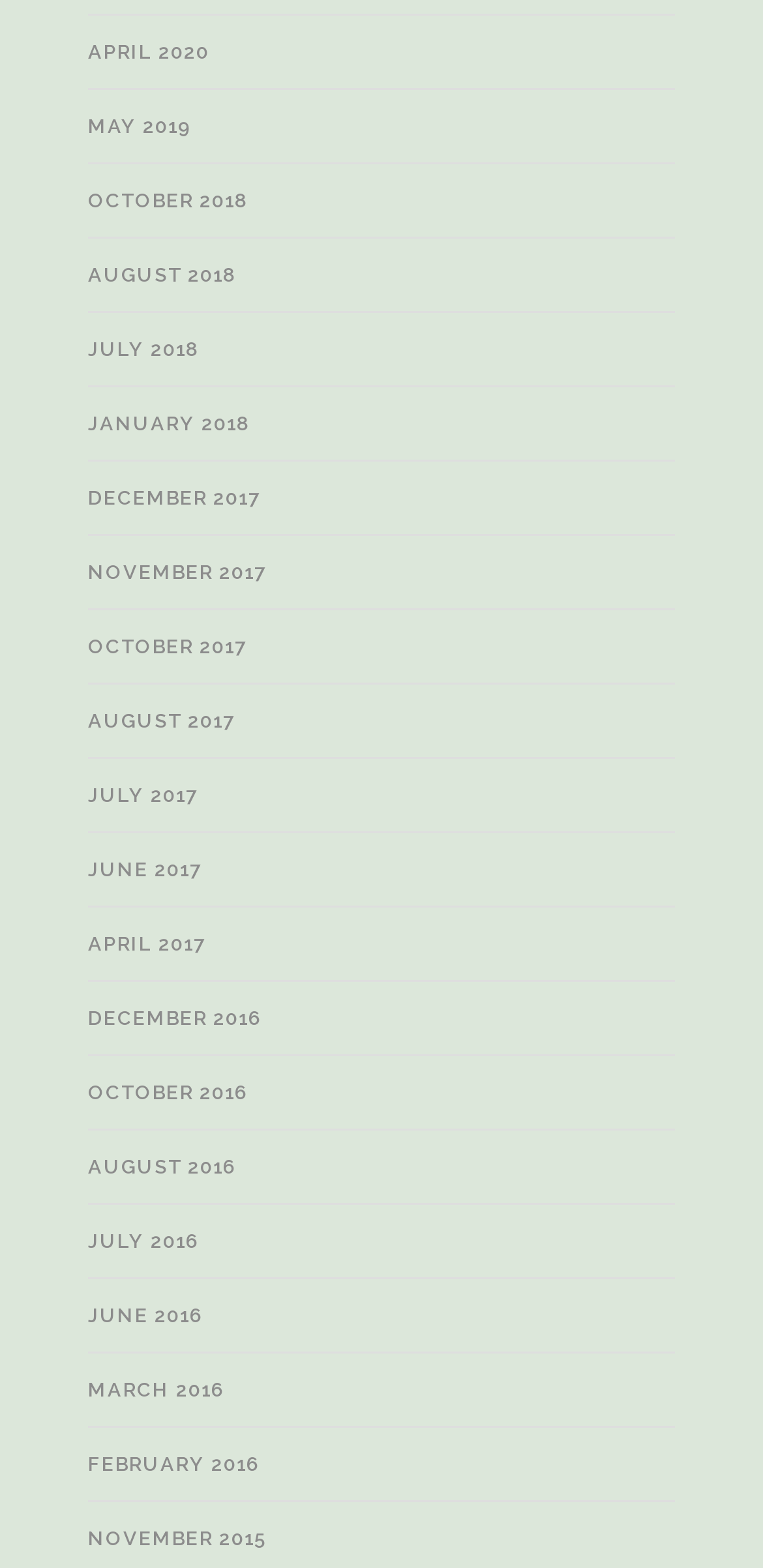How many links are available on this webpage?
By examining the image, provide a one-word or phrase answer.

30